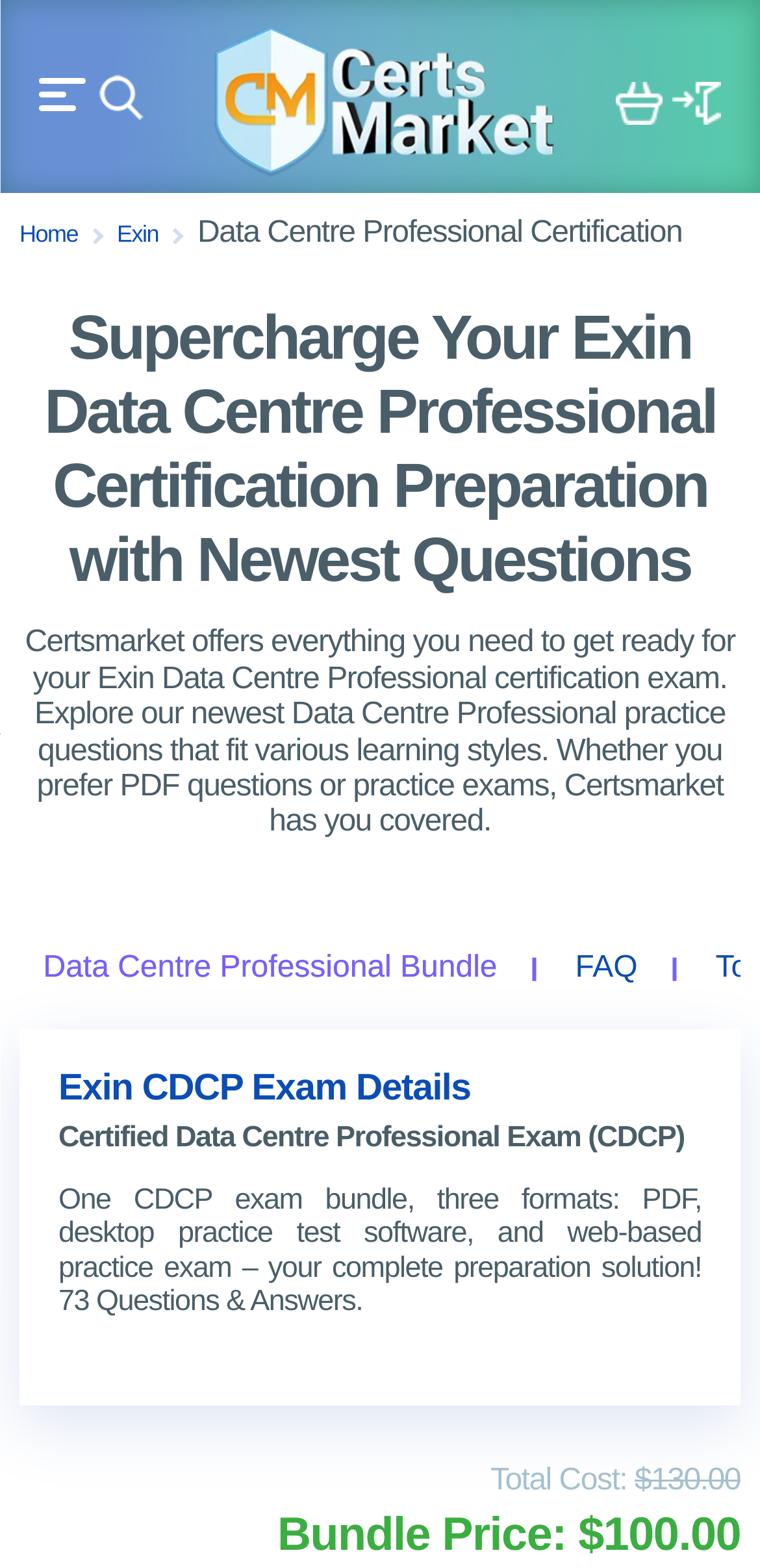Based on the image, please respond to the question with as much detail as possible:
How many questions are in the exam bundle?

The number of questions in the exam bundle can be found in the text 'One CDCP exam bundle, three formats: PDF, desktop practice test software, and web-based practice exam – your complete preparation solution! 73 Questions & Answers'.